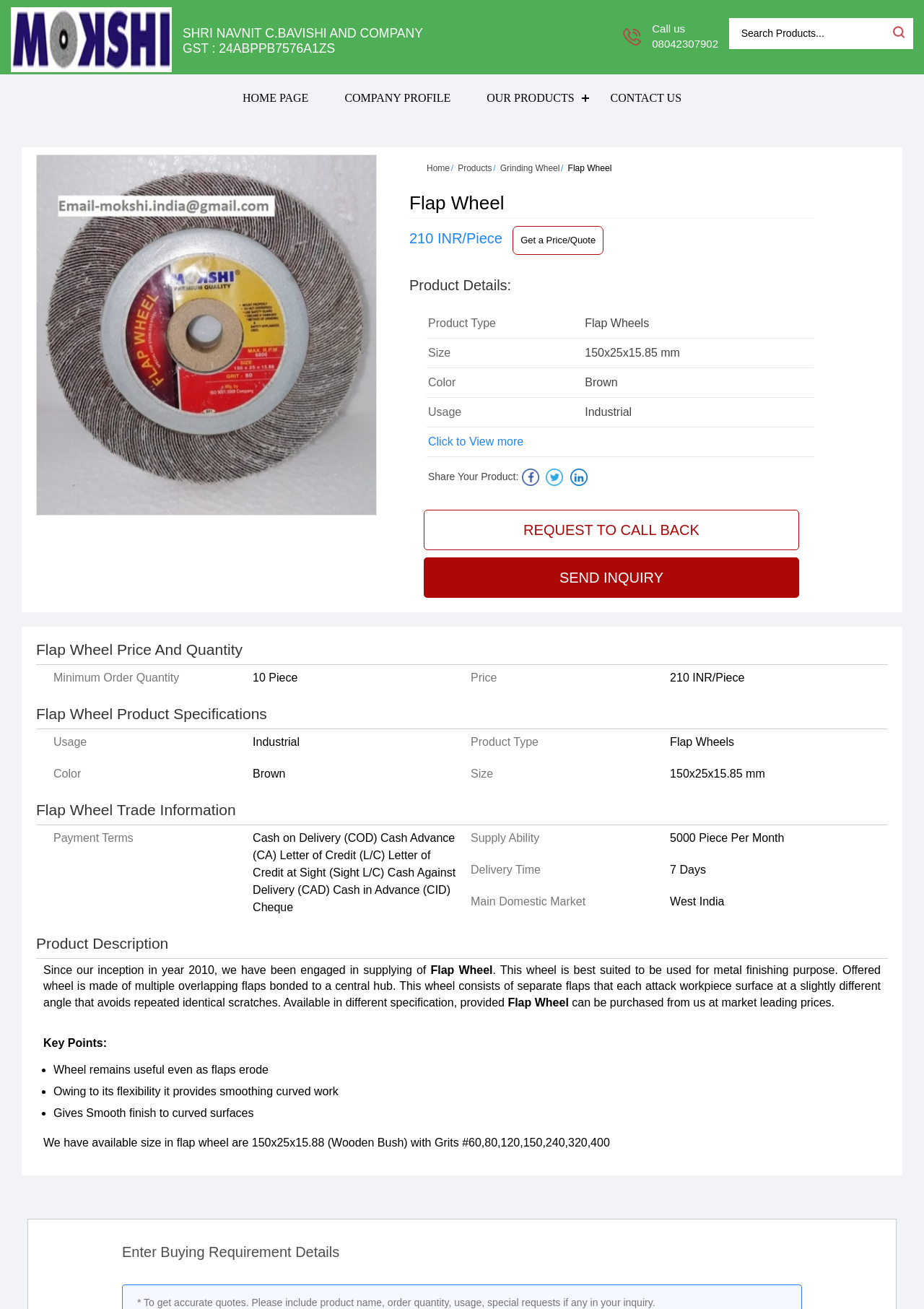Pinpoint the bounding box coordinates of the area that should be clicked to complete the following instruction: "Request to call back". The coordinates must be given as four float numbers between 0 and 1, i.e., [left, top, right, bottom].

[0.459, 0.39, 0.865, 0.42]